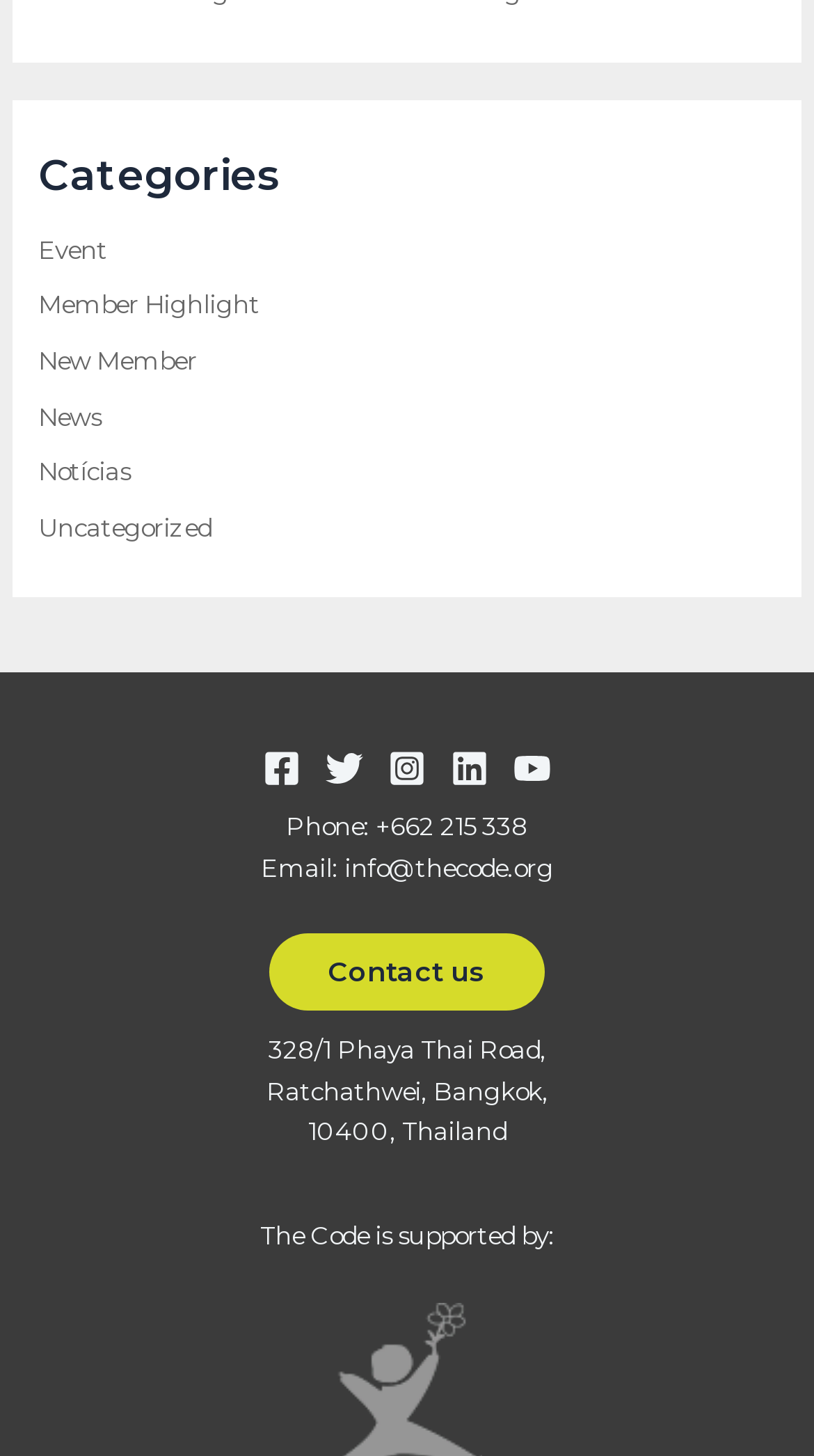Please determine the bounding box coordinates of the area that needs to be clicked to complete this task: 'Click on the Event category'. The coordinates must be four float numbers between 0 and 1, formatted as [left, top, right, bottom].

[0.047, 0.162, 0.131, 0.182]